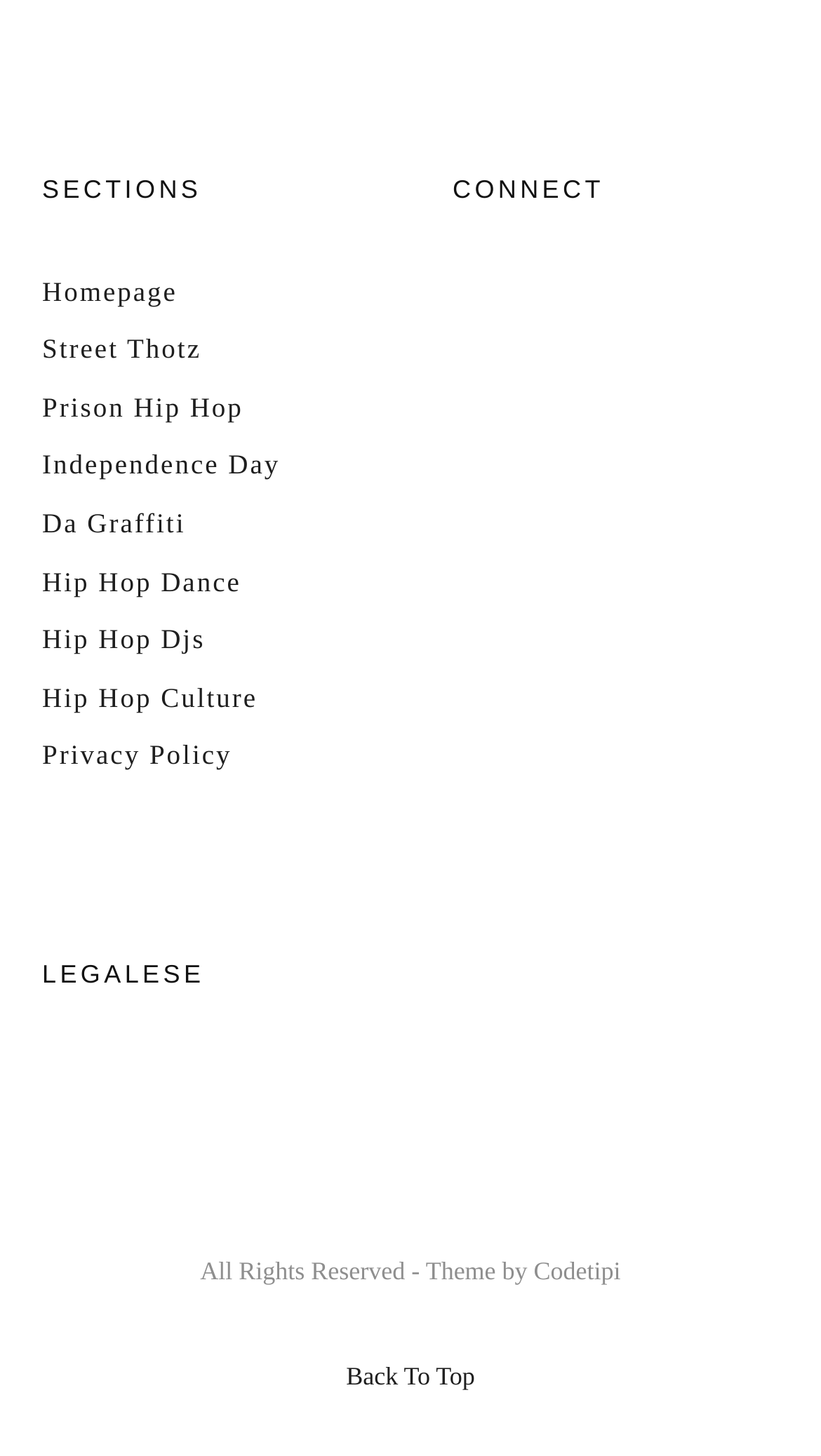Find the bounding box of the UI element described as follows: "Da Graffiti".

[0.051, 0.348, 0.226, 0.37]